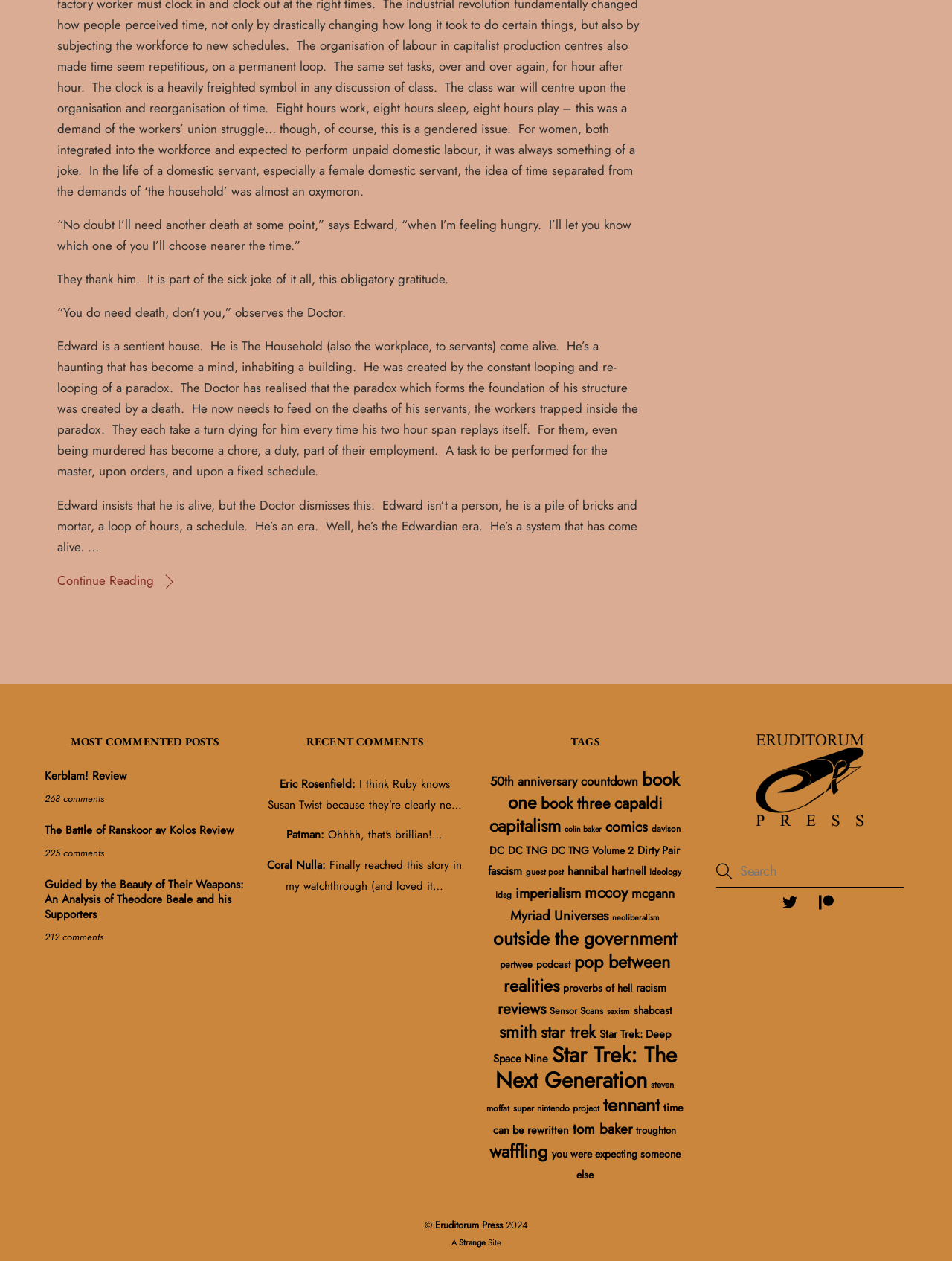Use one word or a short phrase to answer the question provided: 
What year is the copyright for?

2024